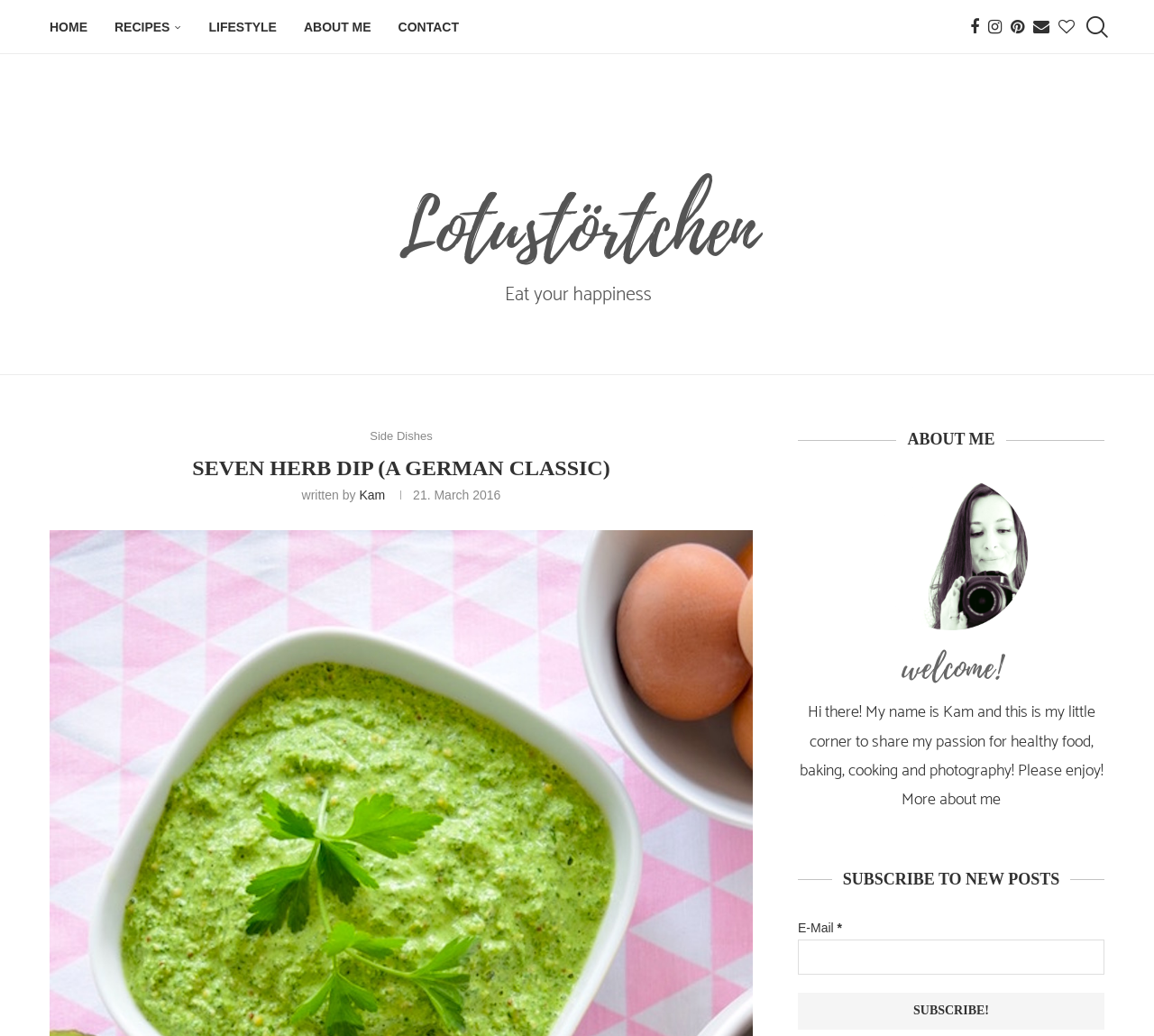Use a single word or phrase to answer the question: What is the purpose of the textbox?

To enter an email address